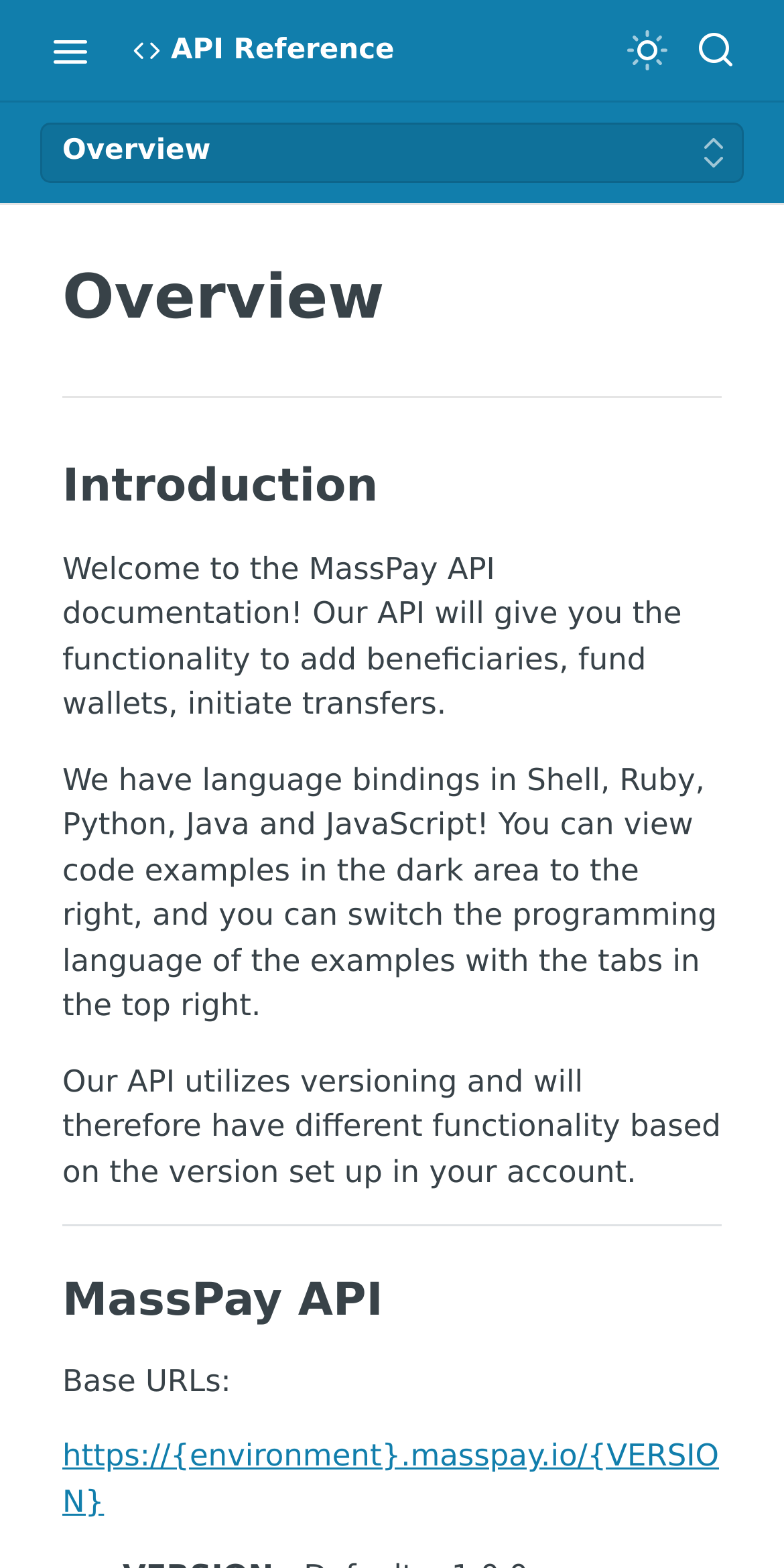Please give a short response to the question using one word or a phrase:
What is the purpose of the 'Search' button?

Search the API documentation